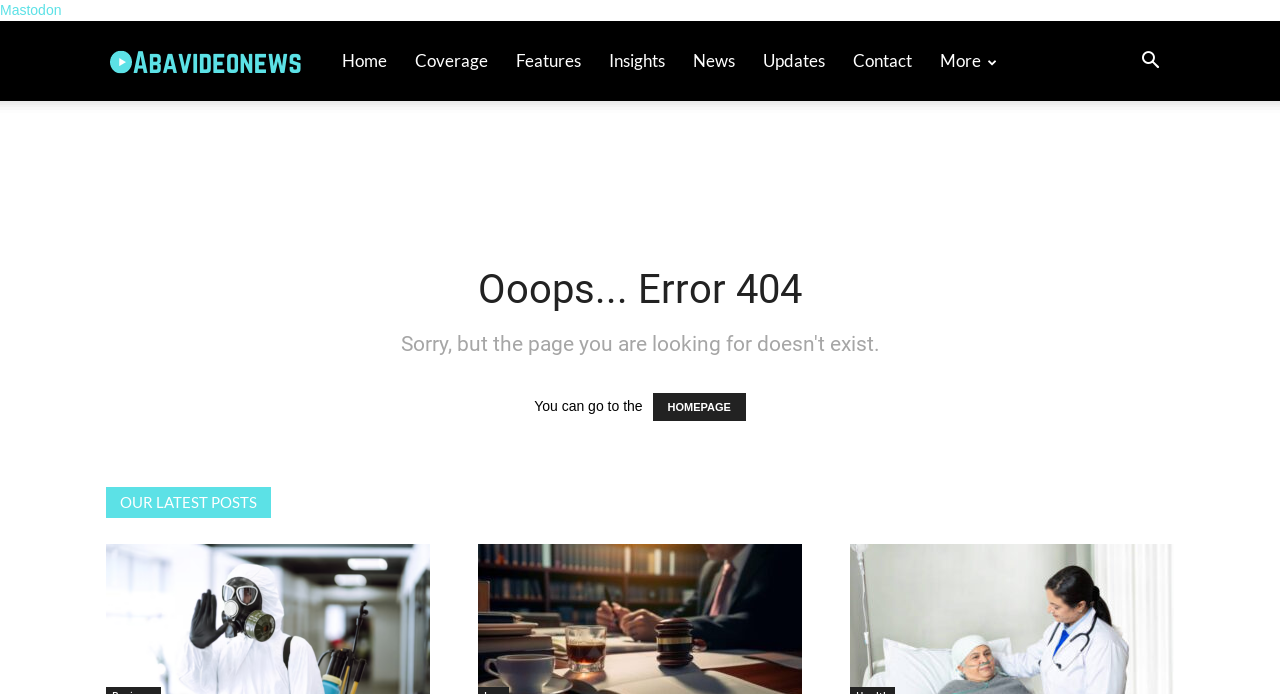For the element described, predict the bounding box coordinates as (top-left x, top-left y, bottom-right x, bottom-right y). All values should be between 0 and 1. Element description: Updates

[0.585, 0.03, 0.655, 0.146]